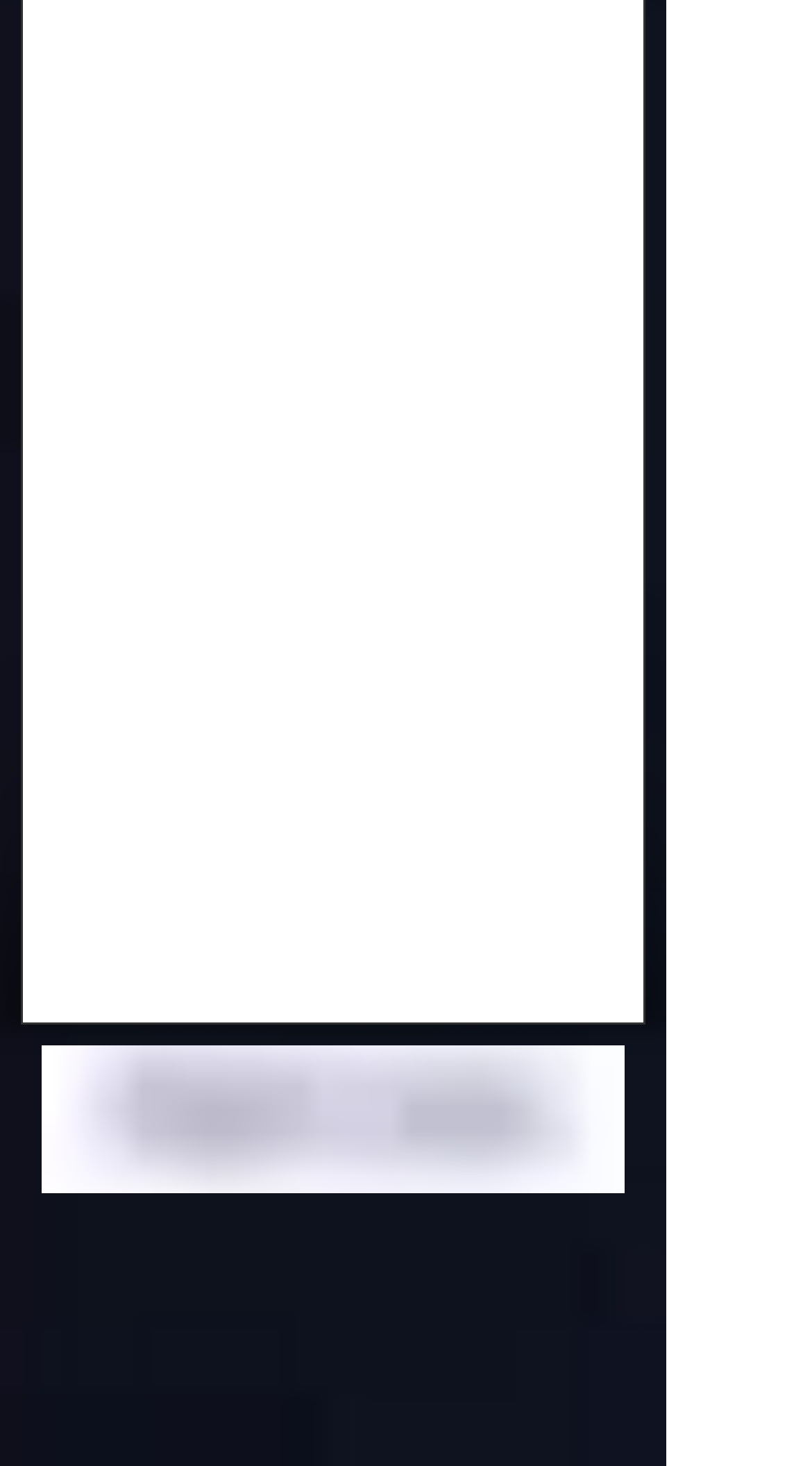Give a concise answer using one word or a phrase to the following question:
How many social media links are there?

3